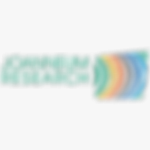Provide a thorough description of the image.

The image features the logo of Joanneum Research, an esteemed research institution. The logo includes a stylized representation of sound waves or graphical elements, using a vibrant color palette of greens, blues, and oranges, symbolizing innovation and diversity in research. The text "JOANNEUM RESEARCH" is prominently displayed, reflecting the organization’s commitment to advancing knowledge and technology. This logo serves as a visual emblem for collaboration in various research domains, aligning with Joanneum Research's role in driving scientific progress and partnerships in Europe and beyond.